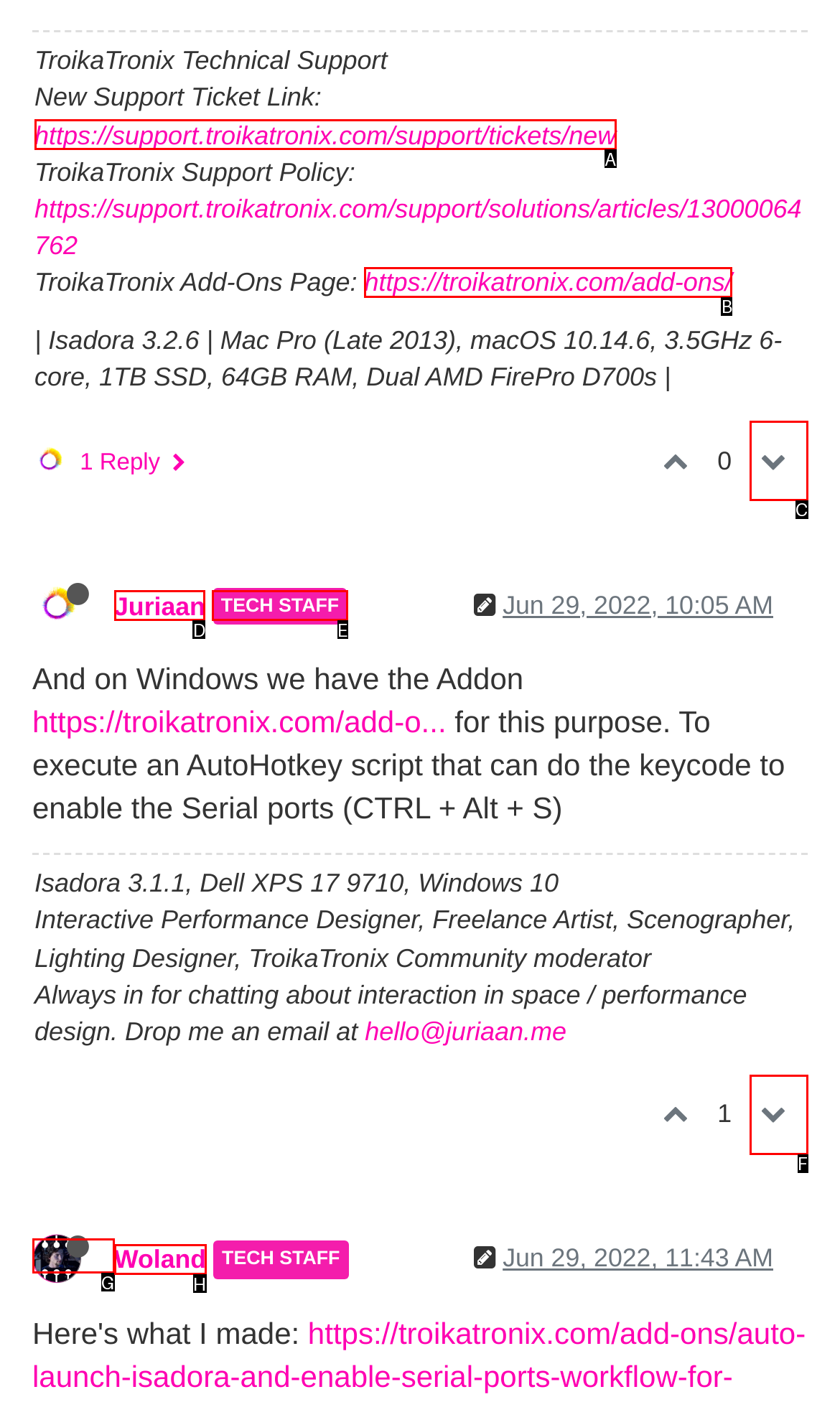Which HTML element matches the description: https://troikatronix.com/add-ons/?
Reply with the letter of the correct choice.

B